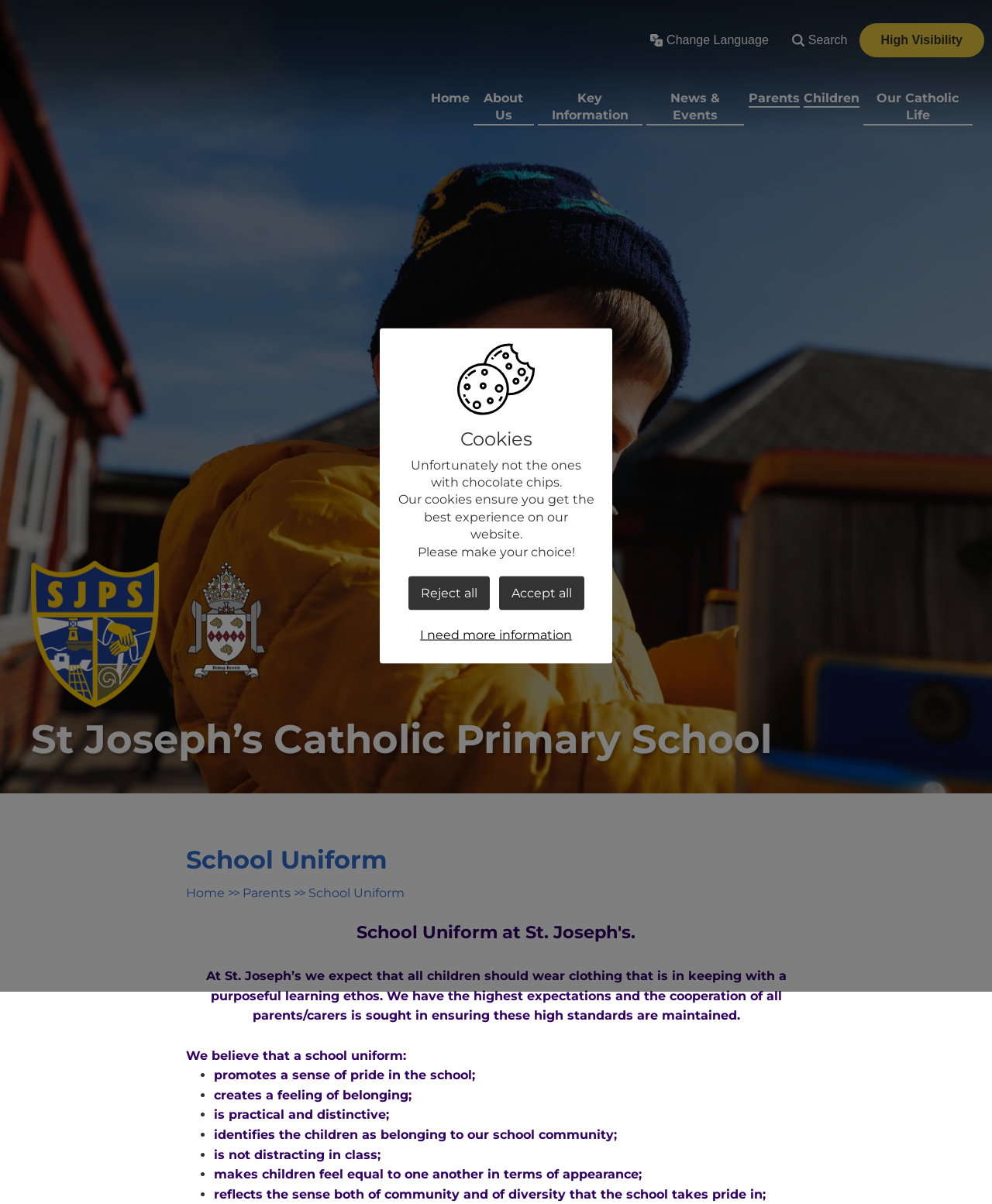Please find the bounding box coordinates for the clickable element needed to perform this instruction: "Click on parents' page".

[0.754, 0.075, 0.806, 0.089]